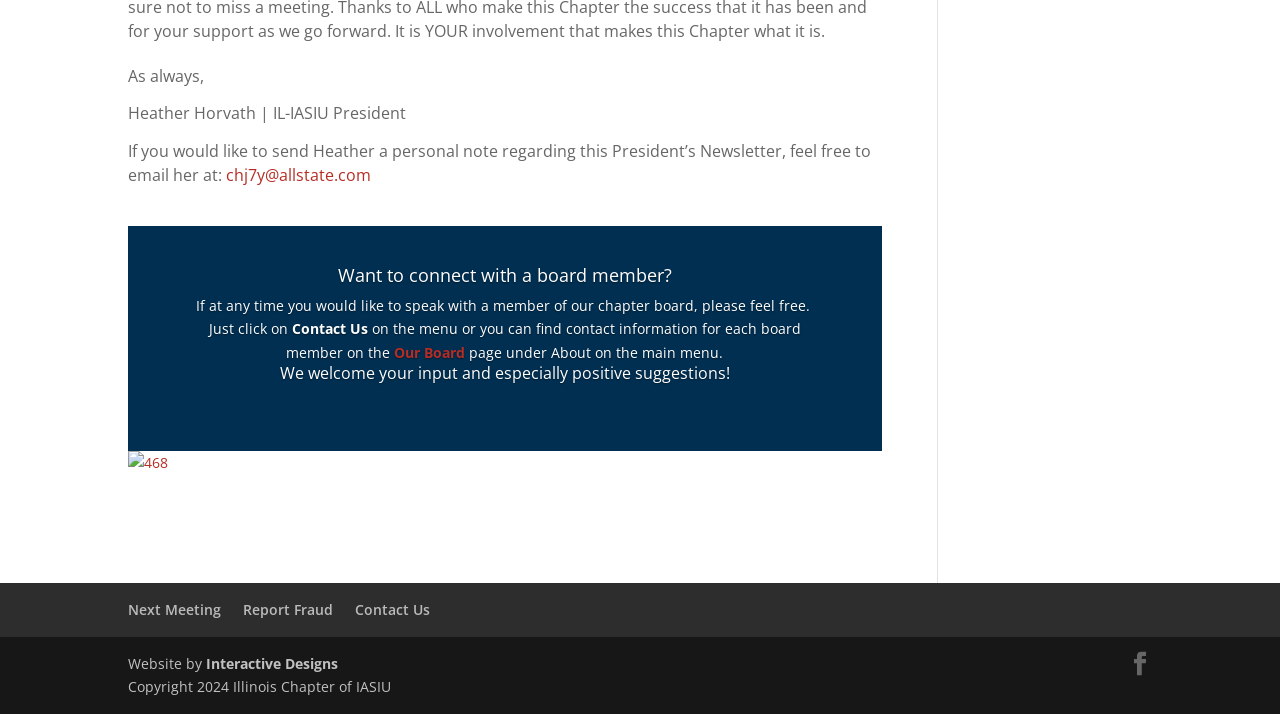Please find the bounding box coordinates of the element that needs to be clicked to perform the following instruction: "Report fraud". The bounding box coordinates should be four float numbers between 0 and 1, represented as [left, top, right, bottom].

[0.19, 0.84, 0.26, 0.867]